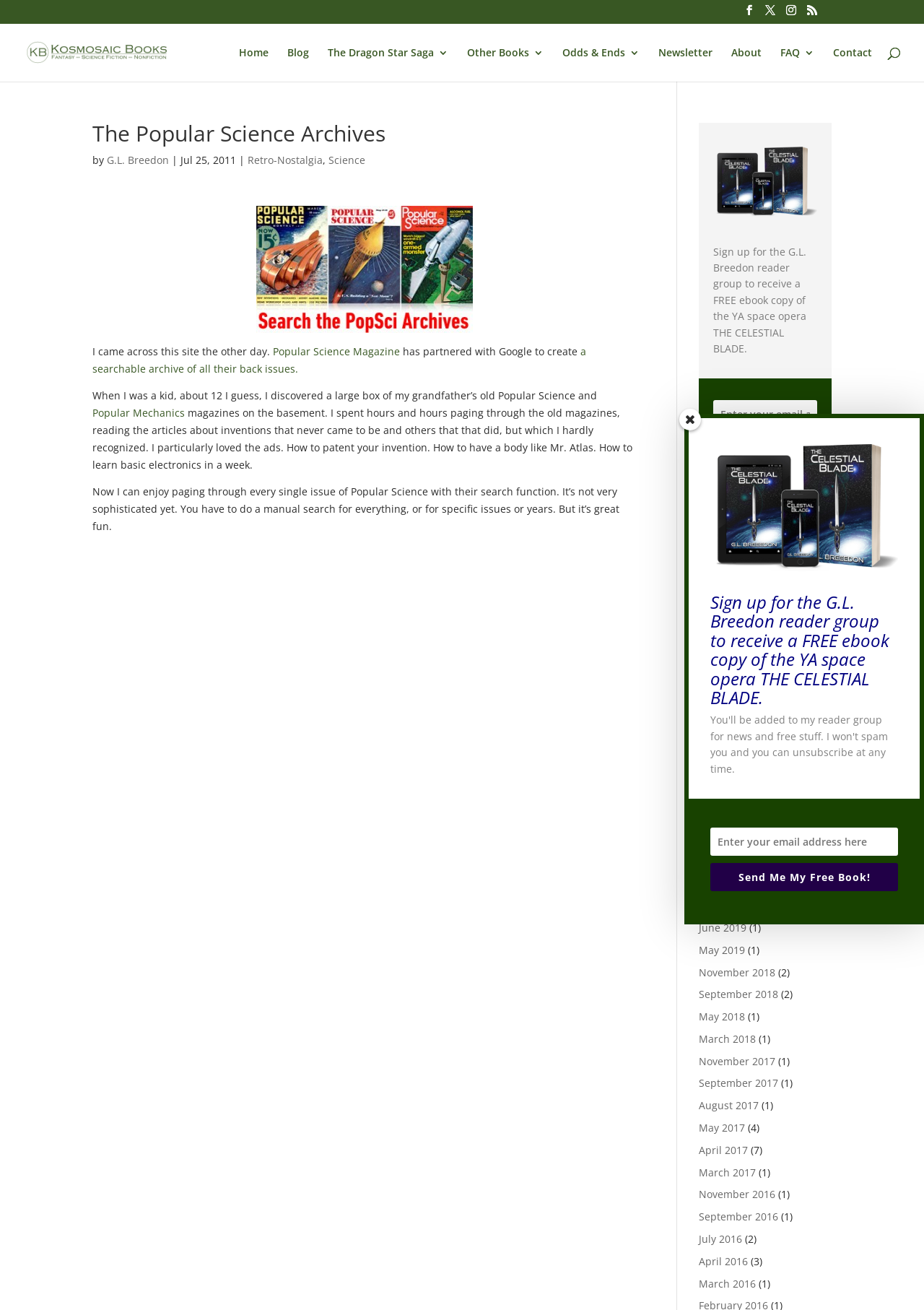Produce a meticulous description of the webpage.

The webpage is about the Popular Science Archives, with a focus on Kosmosaic Books by G.L. Breedon. At the top, there is a row of social media links, followed by a navigation menu with links to Home, Blog, The Dragon Star Saga 3, Other Books 3, Odds & Ends 3, Newsletter, About, FAQ 3, and Contact. 

Below the navigation menu, there is a search box on the top right corner. The main content area is divided into two sections. On the left, there is an article with a heading "The Popular Science Archives" by G.L. Breedon, dated Jul 25, 2011. The article discusses the author's experience with Popular Science Magazine and how it has partnered with Google to create a searchable archive of all its back issues. 

On the right side of the article, there is an image. Below the article, there is a section with a heading "Archives" that lists links to various months and years, from March 2024 to May 2017, with some months having multiple entries. 

At the bottom of the page, there is a call-to-action section to sign up for the G.L. Breedon reader group to receive a free ebook copy of the YA space opera THE CELESTIAL BLADE. This section includes a text box to enter an email address and a button to send the request.